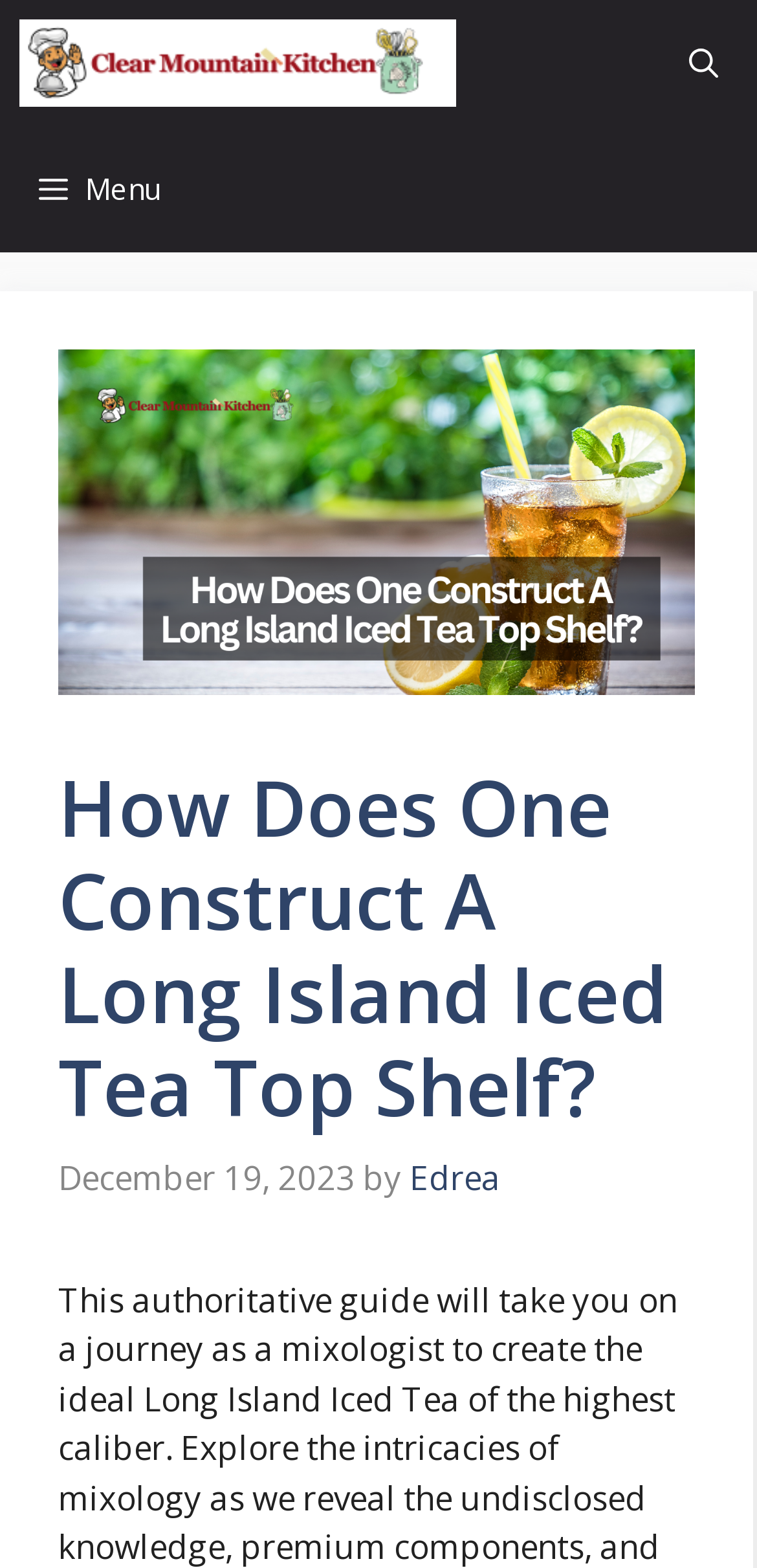Please provide a one-word or short phrase answer to the question:
Who is the author of the article?

Edrea